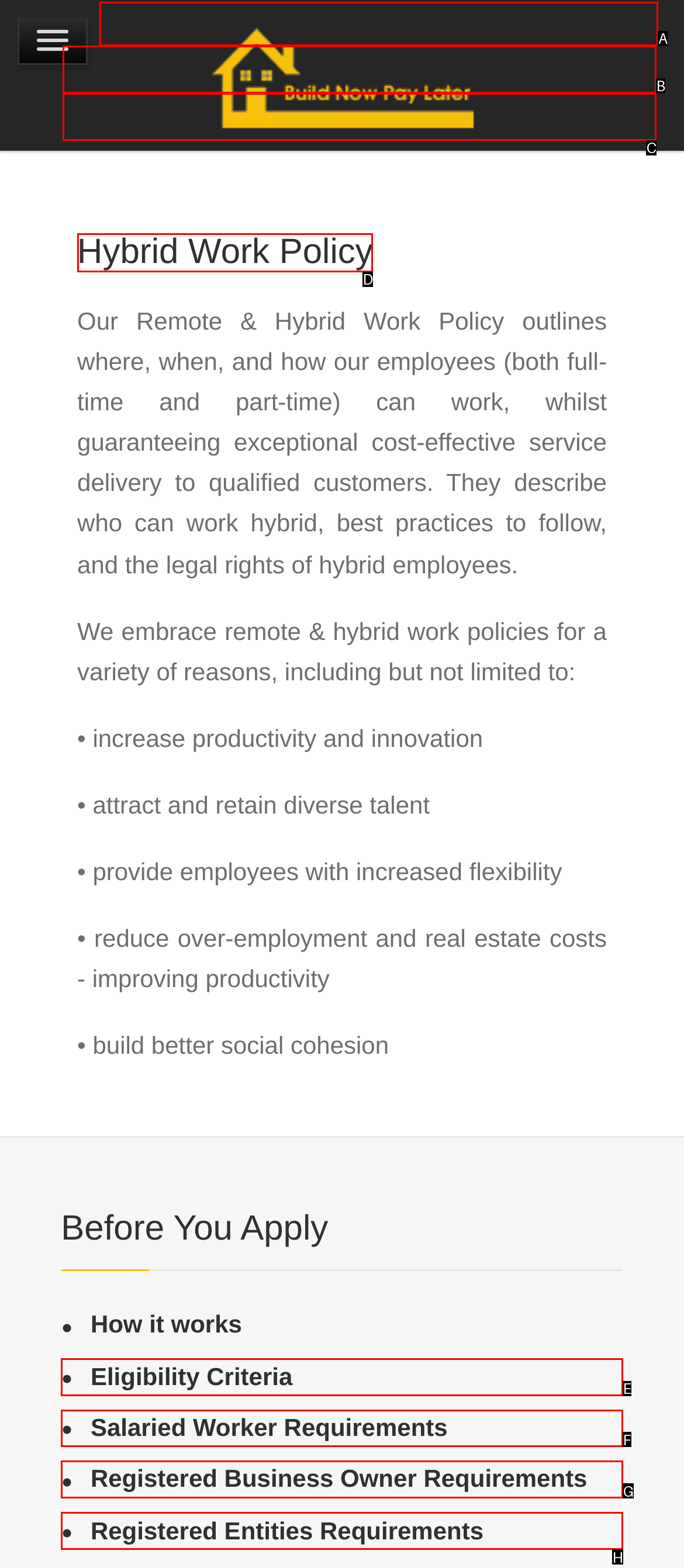Given the element description: Imprint
Pick the letter of the correct option from the list.

None